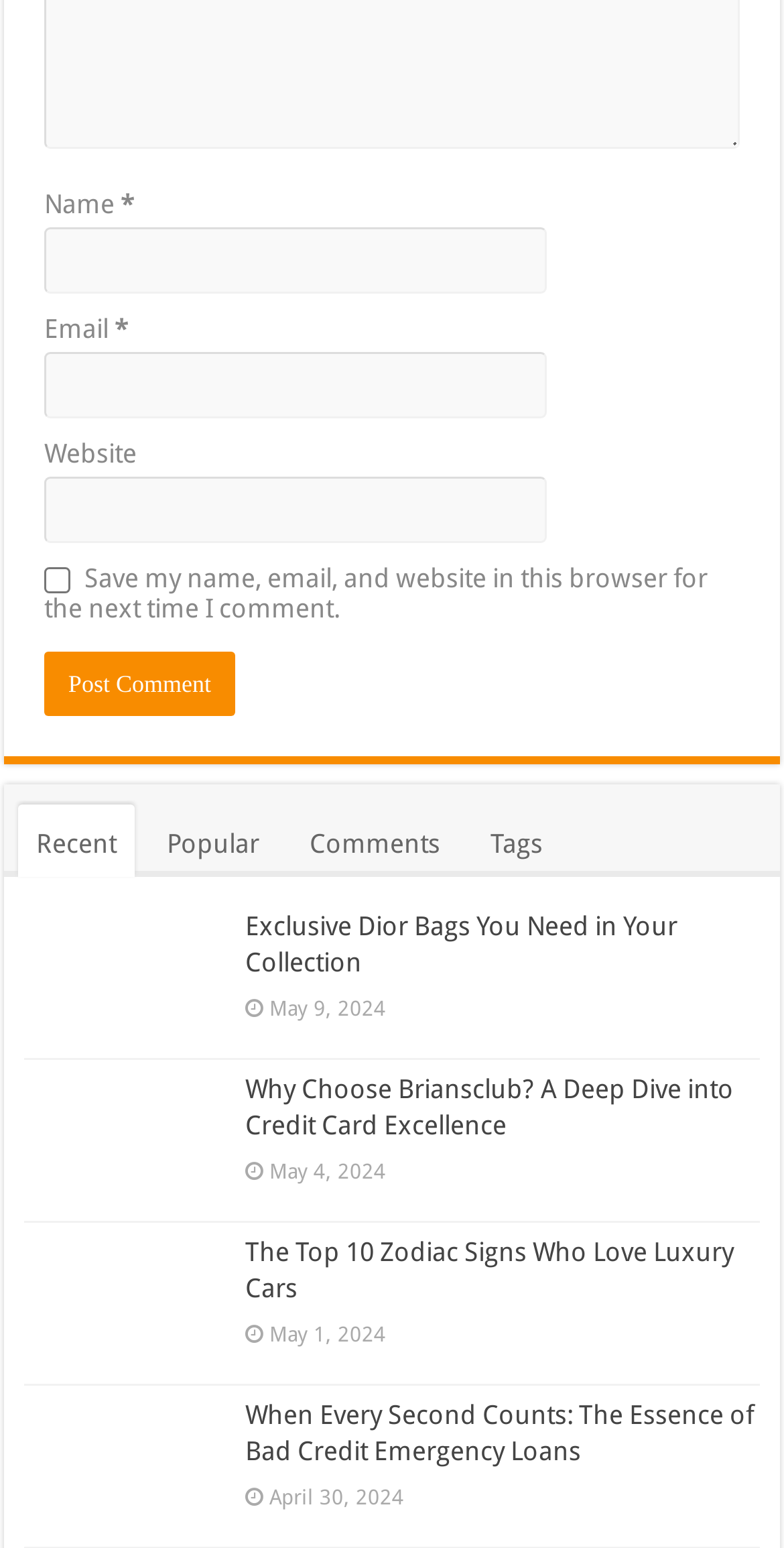How many comment links are there?
Refer to the image and answer the question using a single word or phrase.

4